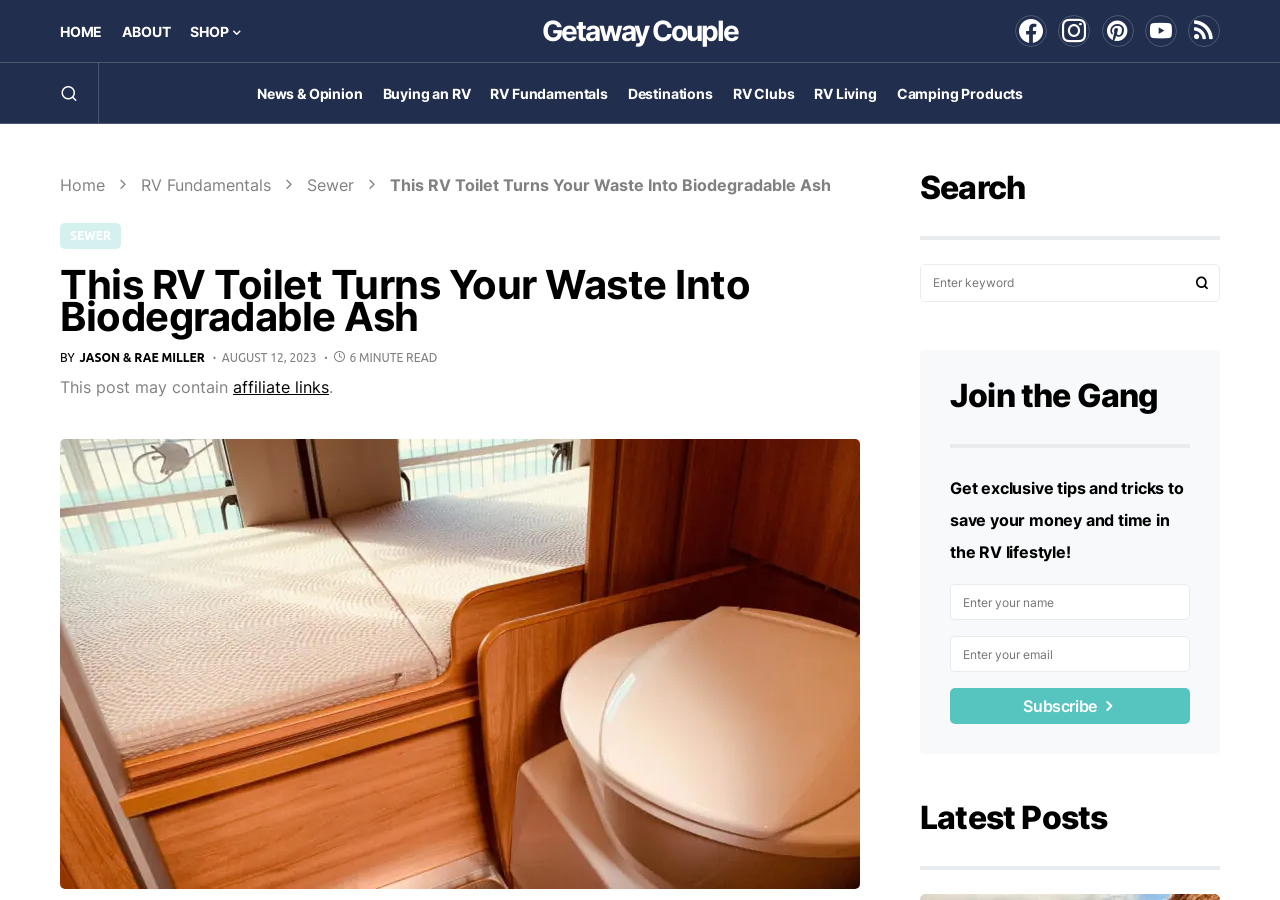What is the text of the first link in the top navigation bar?
Please answer the question with a single word or phrase, referencing the image.

HOME